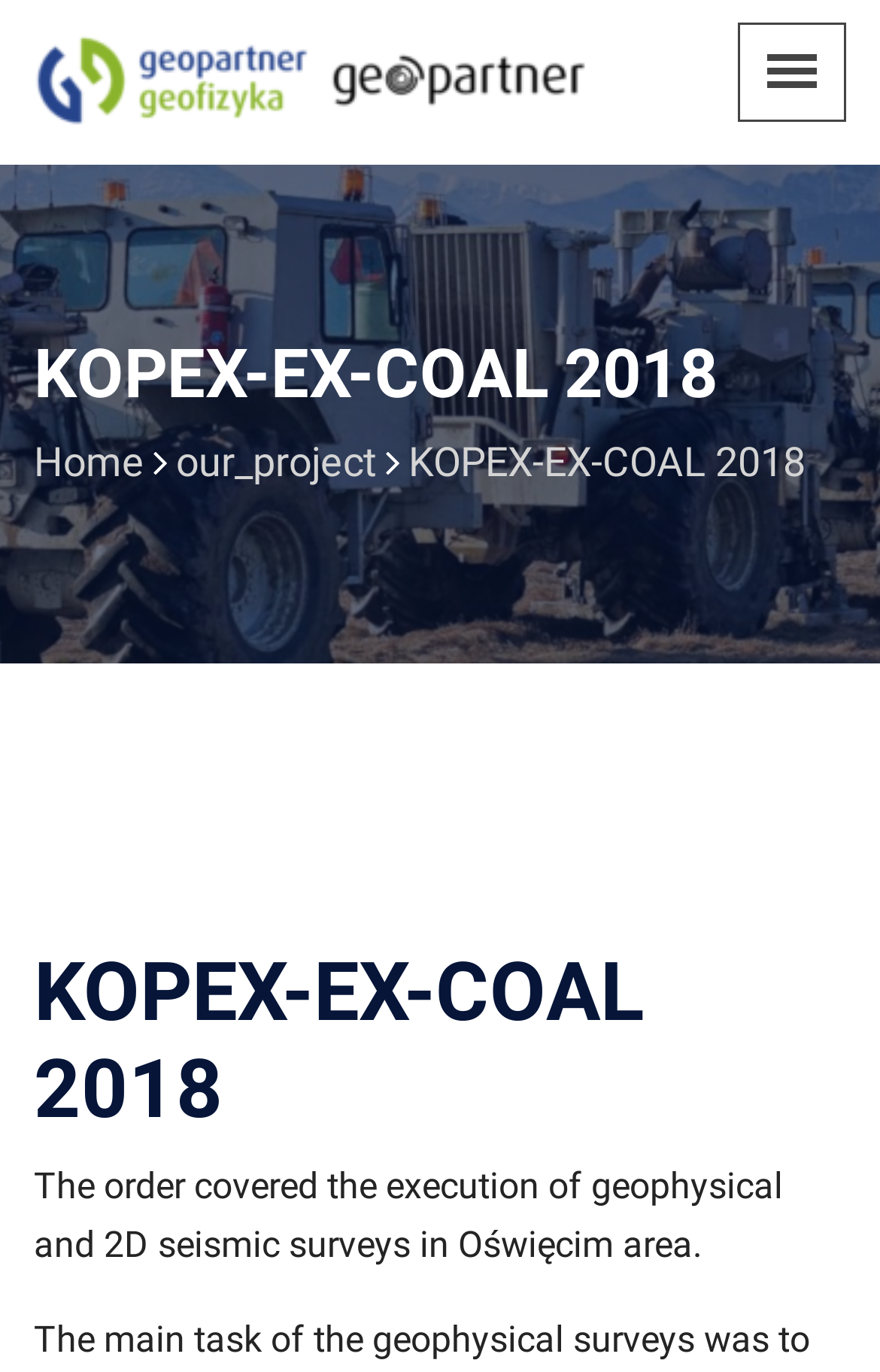What is the location of the geophysical and 2D seismic surveys?
Answer with a single word or phrase, using the screenshot for reference.

Oświęcim area